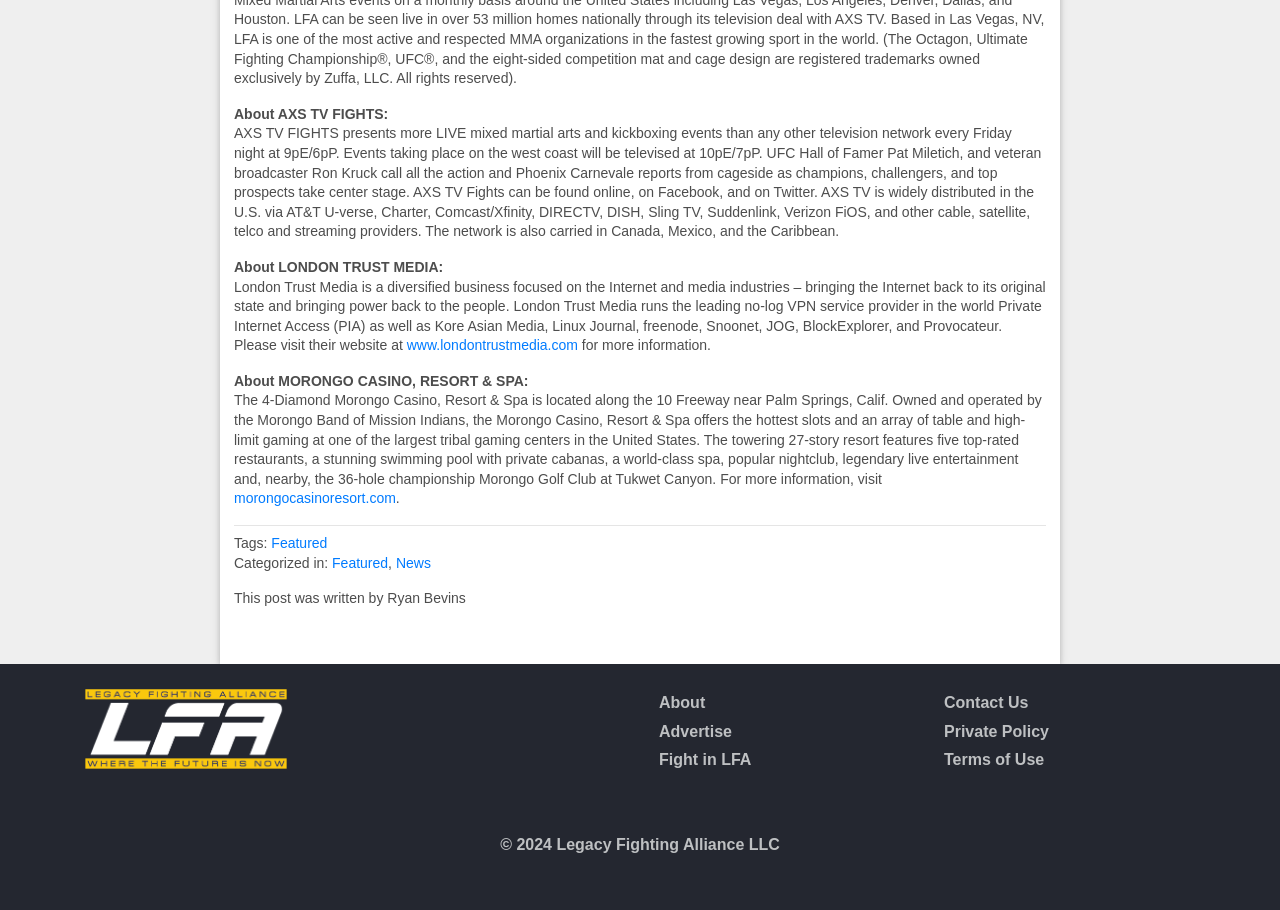Using details from the image, please answer the following question comprehensively:
What is AXS TV FIGHTS?

Based on the StaticText element with the text 'About AXS TV FIGHTS:', it is clear that AXS TV FIGHTS presents LIVE mixed martial arts and kickboxing events every Friday night.